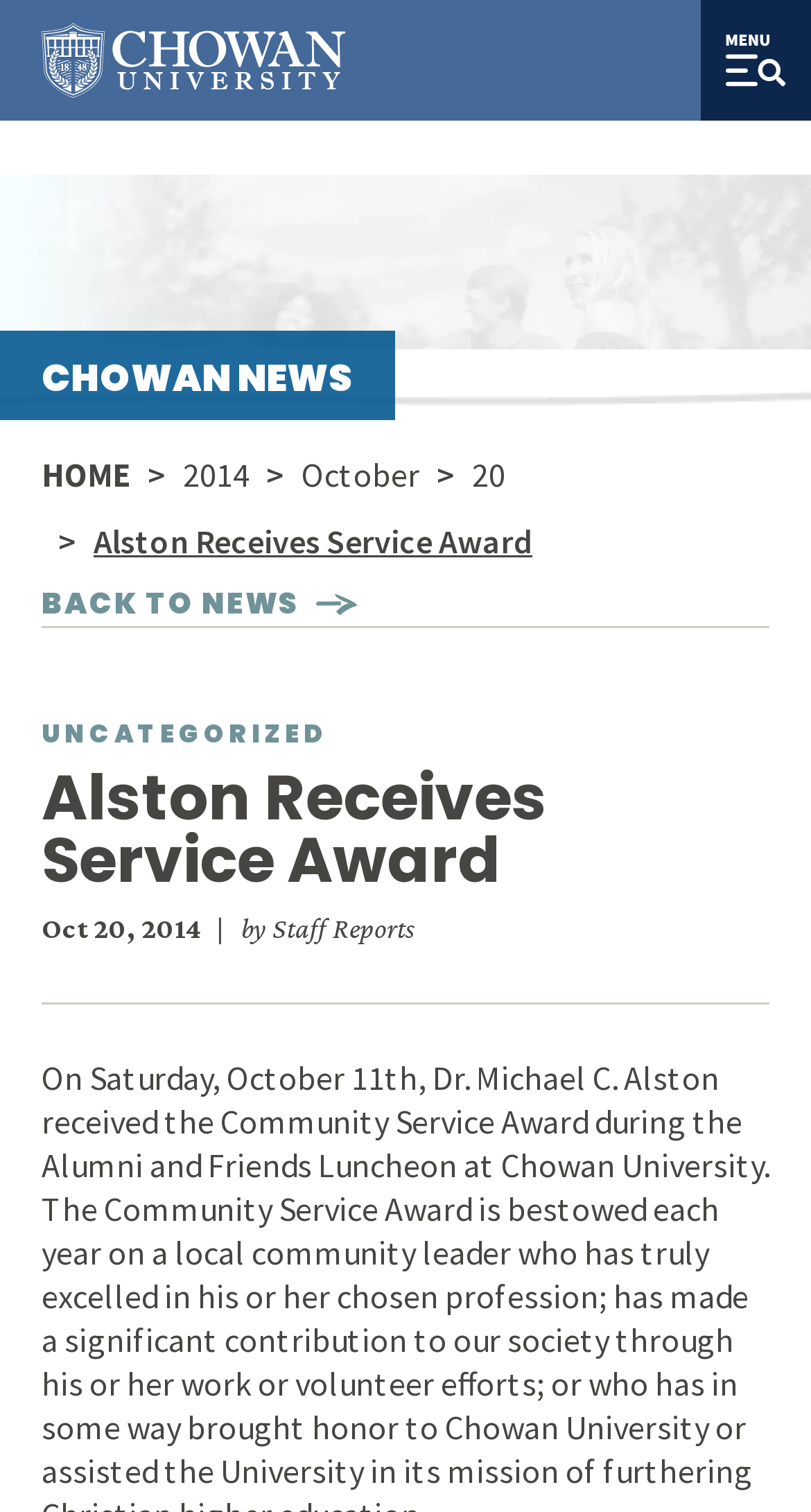Please specify the bounding box coordinates of the area that should be clicked to accomplish the following instruction: "visit site name". The coordinates should consist of four float numbers between 0 and 1, i.e., [left, top, right, bottom].

[0.051, 0.015, 0.426, 0.065]